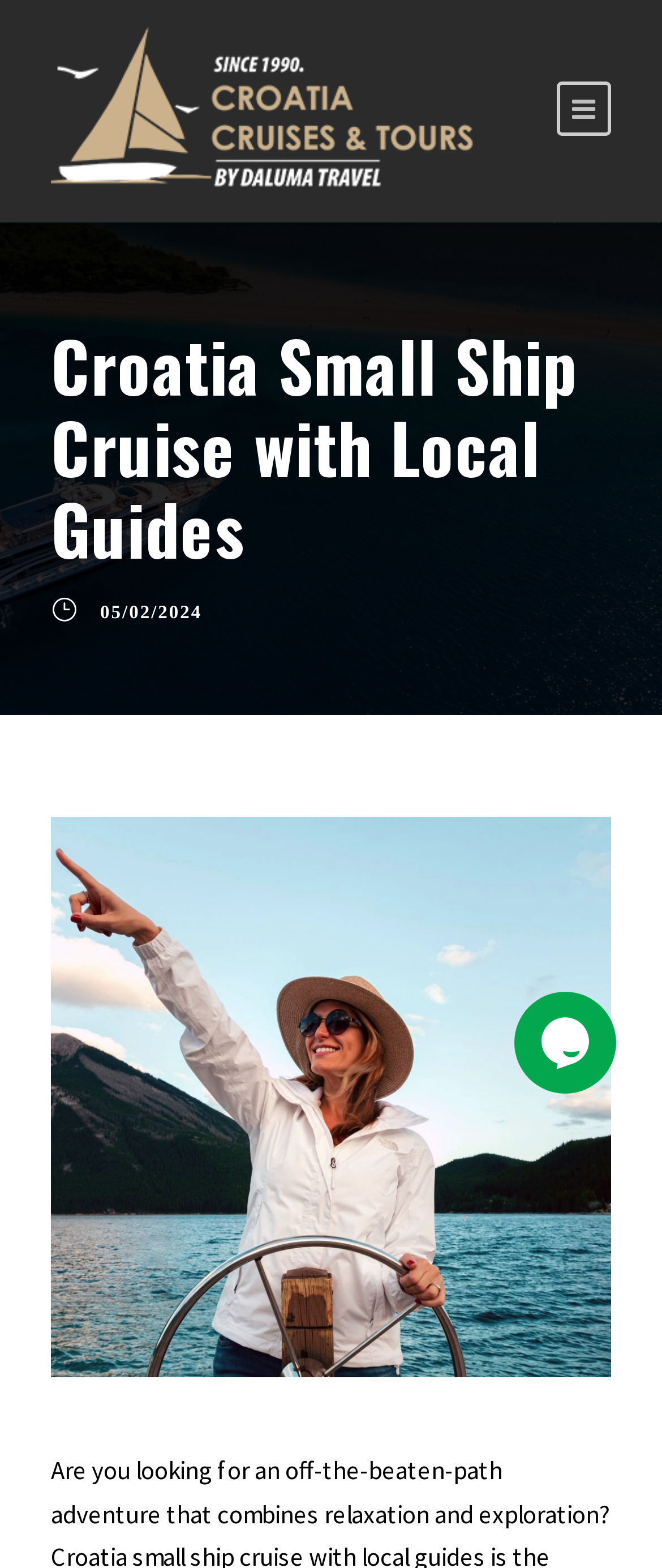Please provide the main heading of the webpage content.

Croatia Small Ship Cruise with Local Guides